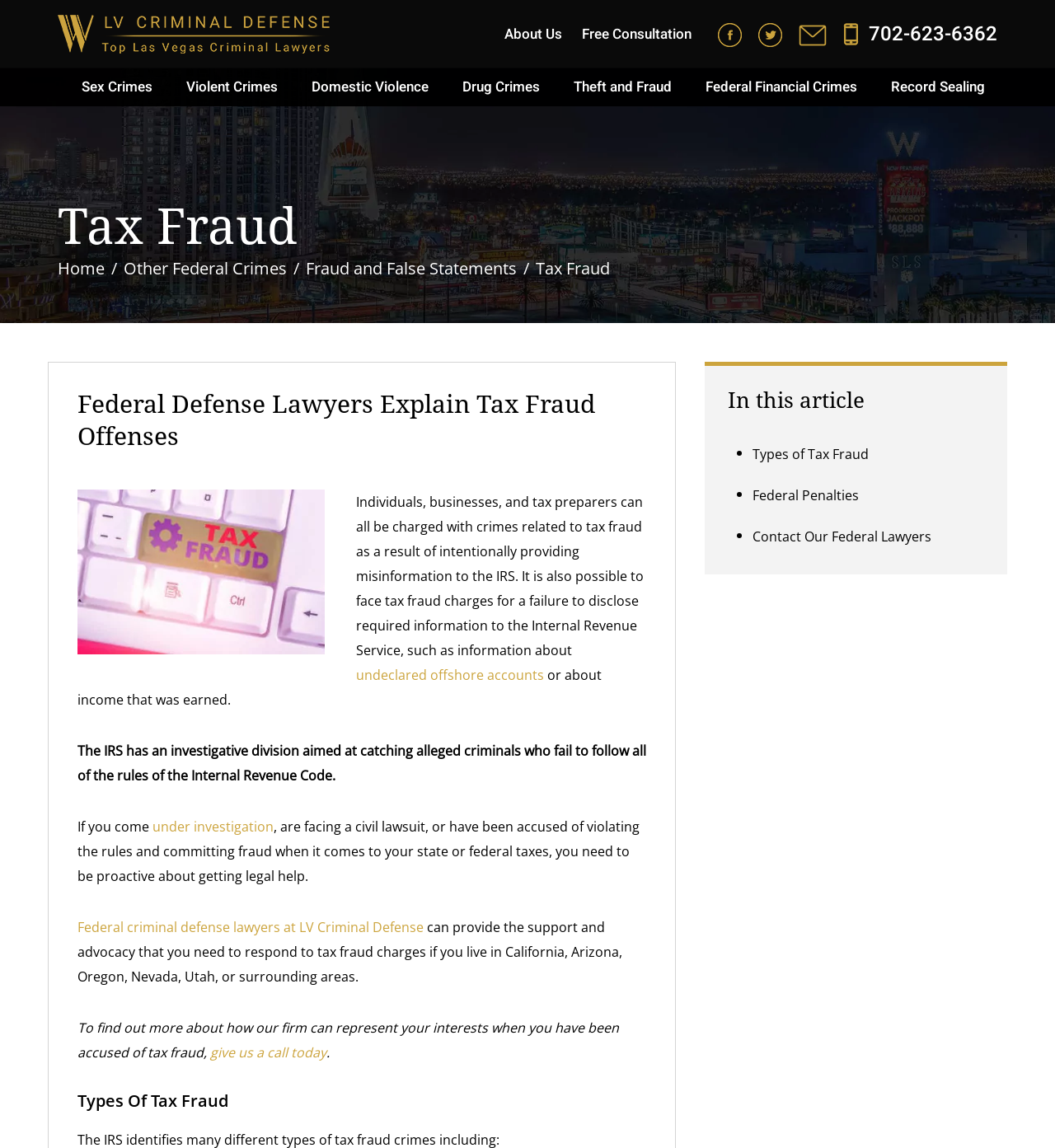Determine the bounding box coordinates of the element that should be clicked to execute the following command: "Click the 'Tax Fraud' heading".

[0.055, 0.172, 0.945, 0.223]